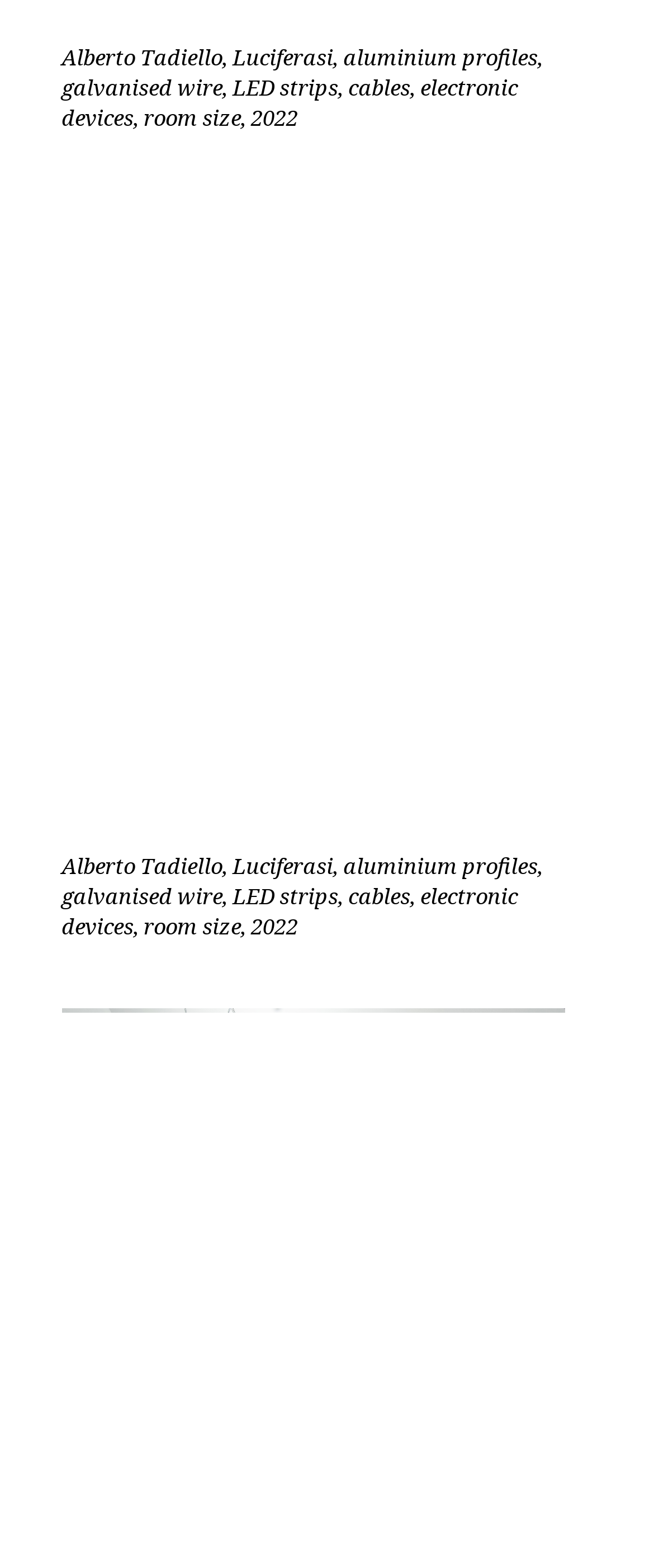Answer the following in one word or a short phrase: 
What is the year of creation of the artwork?

2022